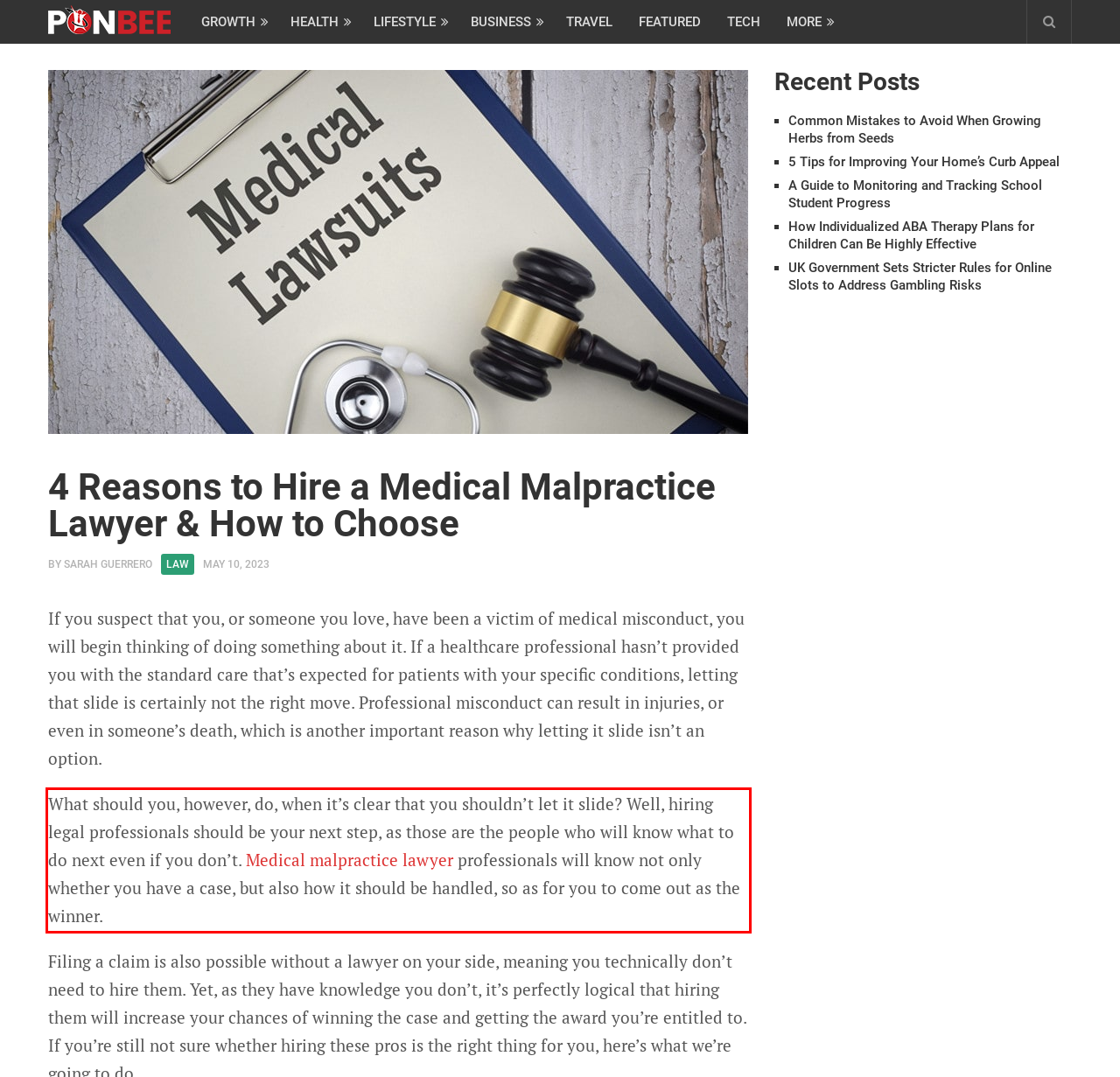There is a UI element on the webpage screenshot marked by a red bounding box. Extract and generate the text content from within this red box.

What should you, however, do, when it’s clear that you shouldn’t let it slide? Well, hiring legal professionals should be your next step, as those are the people who will know what to do next even if you don’t. Medical malpractice lawyer professionals will know not only whether you have a case, but also how it should be handled, so as for you to come out as the winner.